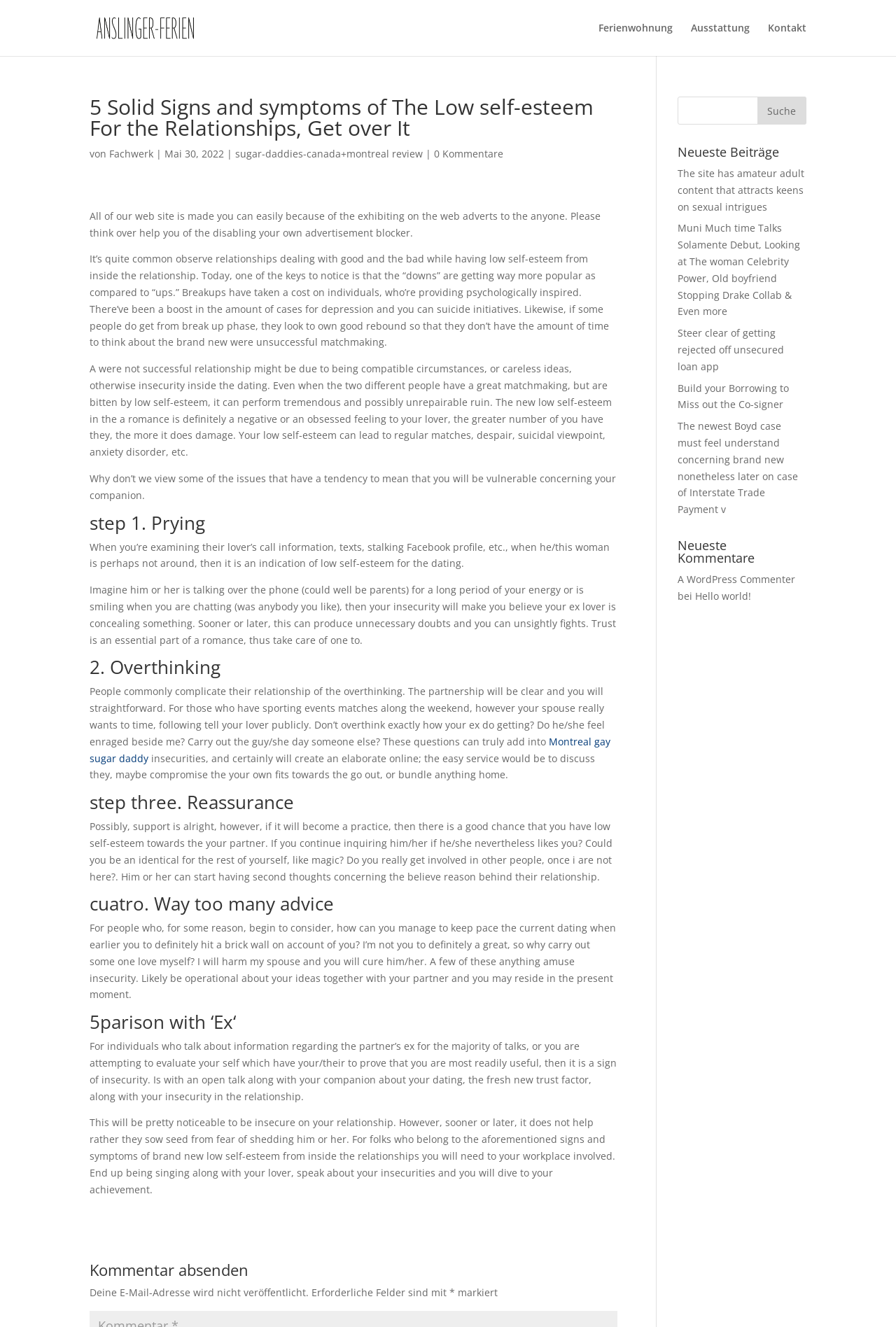Show me the bounding box coordinates of the clickable region to achieve the task as per the instruction: "Click on the New link".

None